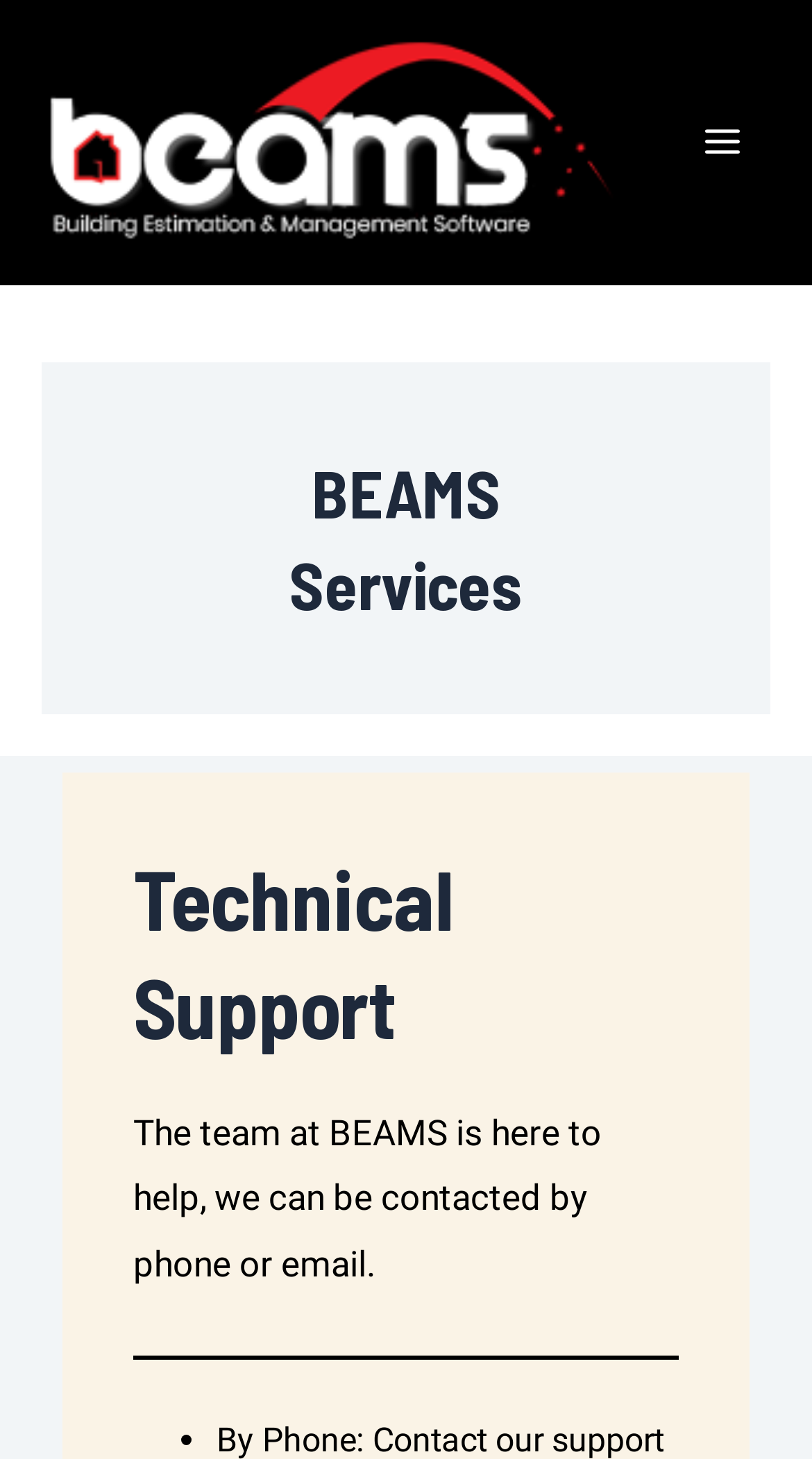What is the main category of services provided by BEAMS?
From the image, respond with a single word or phrase.

Technical Support